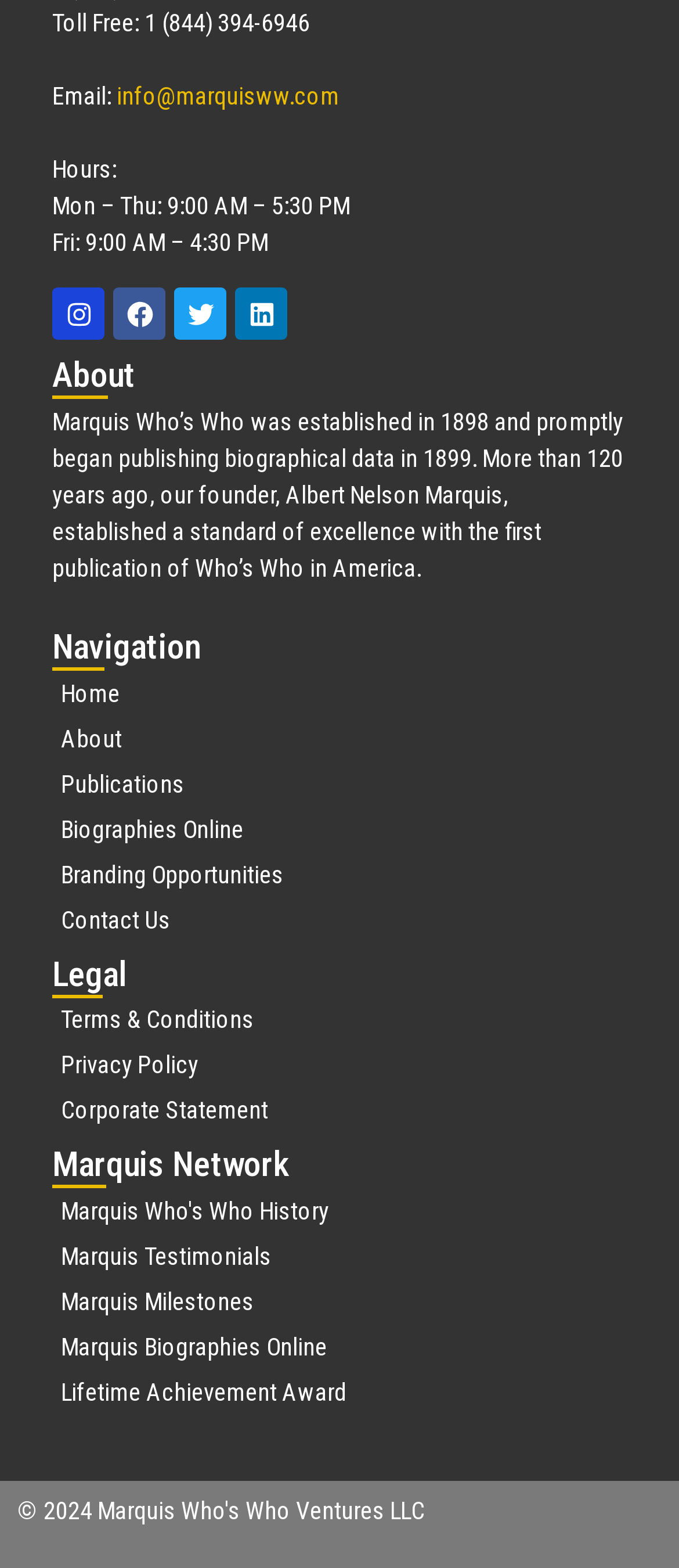Please indicate the bounding box coordinates of the element's region to be clicked to achieve the instruction: "Go to the home page". Provide the coordinates as four float numbers between 0 and 1, i.e., [left, top, right, bottom].

[0.077, 0.431, 0.923, 0.454]